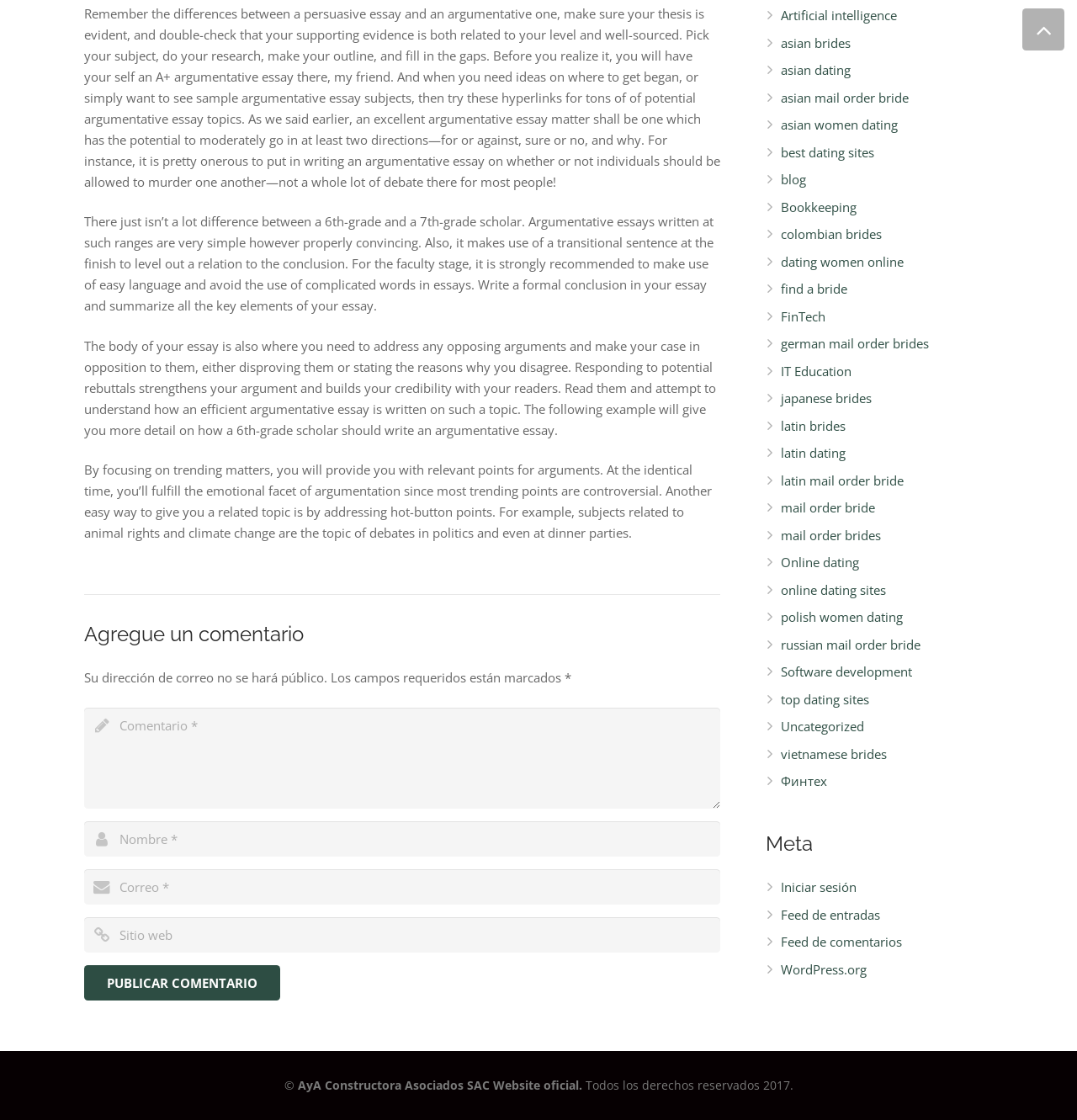Find the bounding box coordinates of the element's region that should be clicked in order to follow the given instruction: "Enter text in the first textbox". The coordinates should consist of four float numbers between 0 and 1, i.e., [left, top, right, bottom].

[0.078, 0.632, 0.669, 0.722]